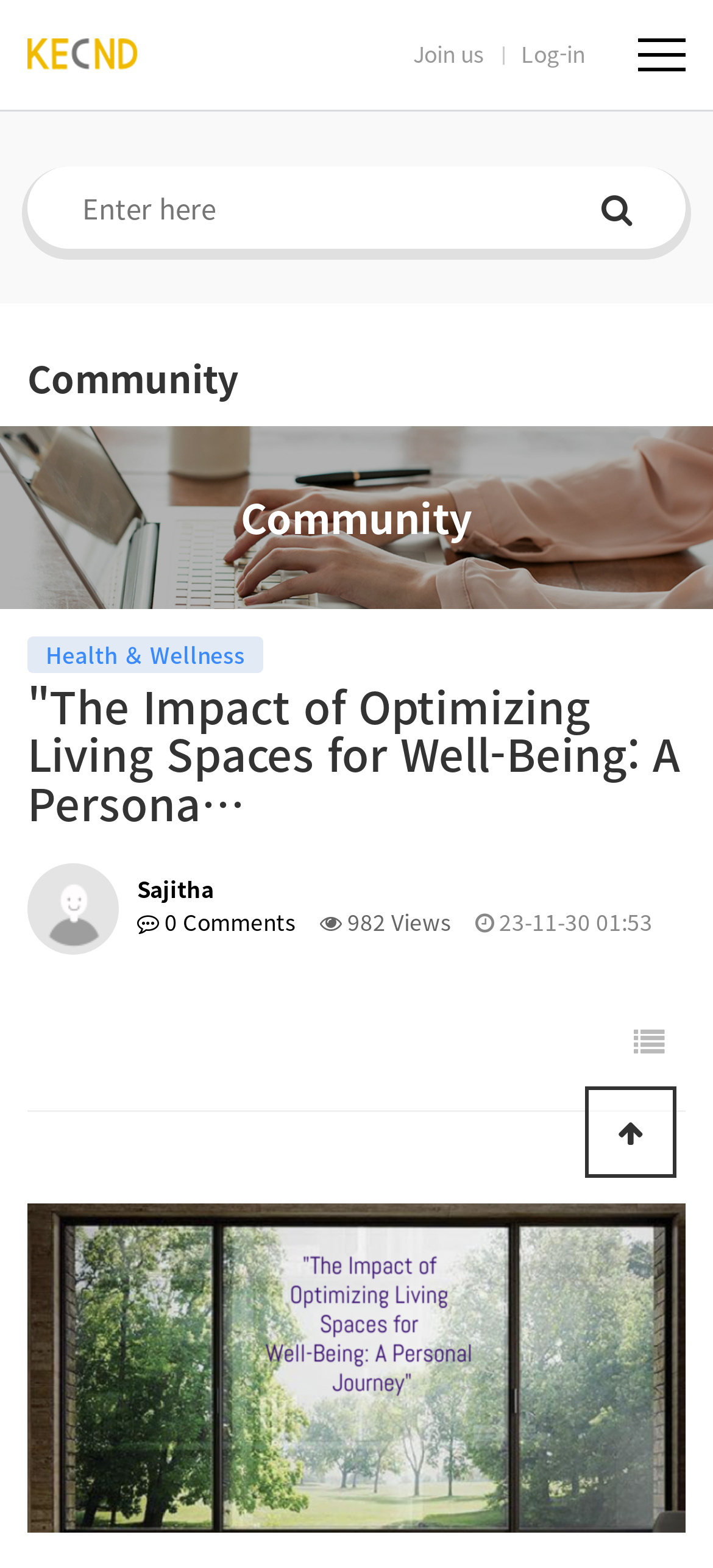What is the topic of the article?
Please answer the question with a detailed response using the information from the screenshot.

I found the answer by looking at the heading element with the text 'Health ＆ Wellness' which is located below the community name.